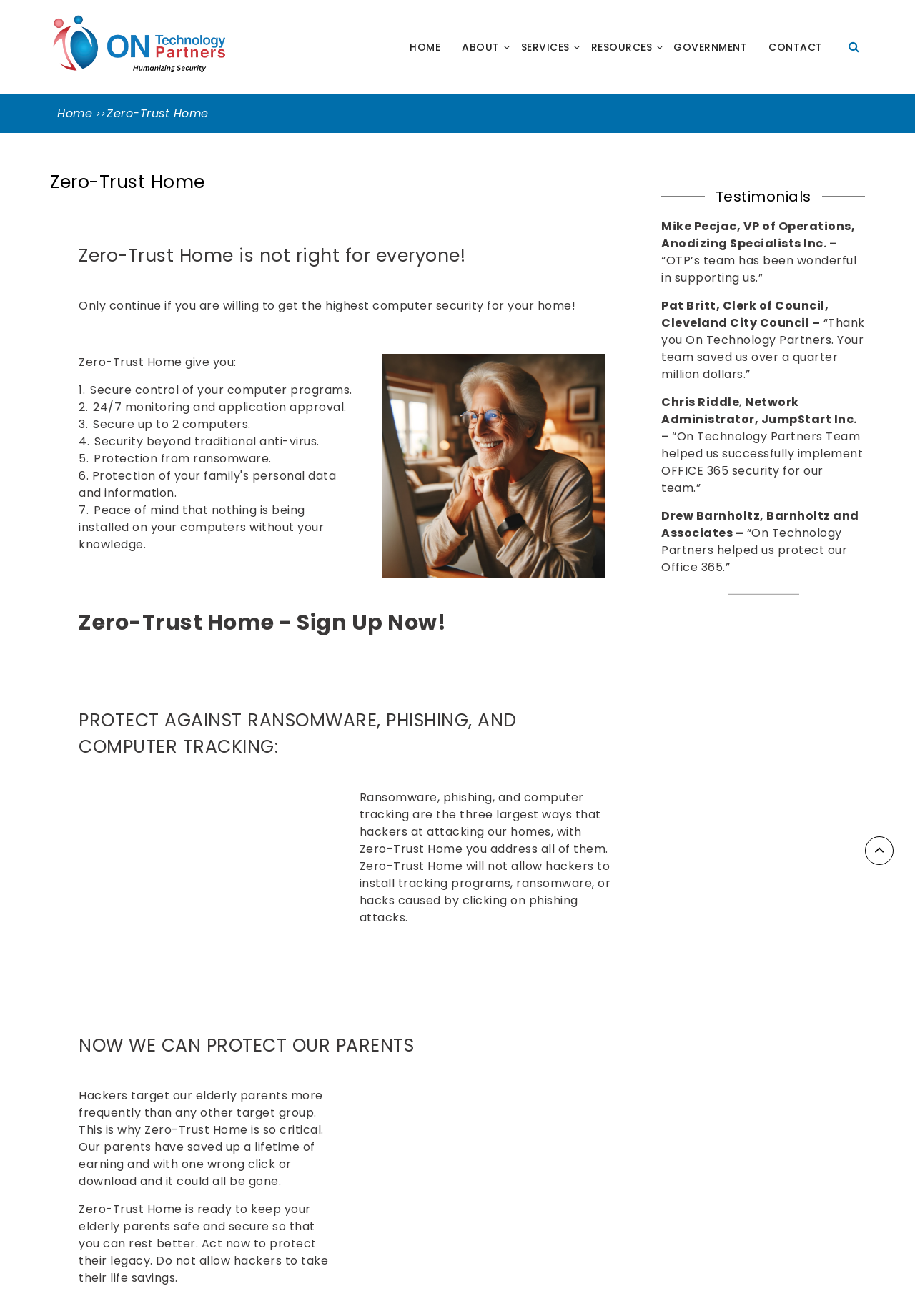What is the main benefit of Zero-Trust Home?
Please elaborate on the answer to the question with detailed information.

According to the webpage, the main benefit of Zero-Trust Home is that it provides the highest computer security for home, which is essential for protecting against hackers and cyber threats.